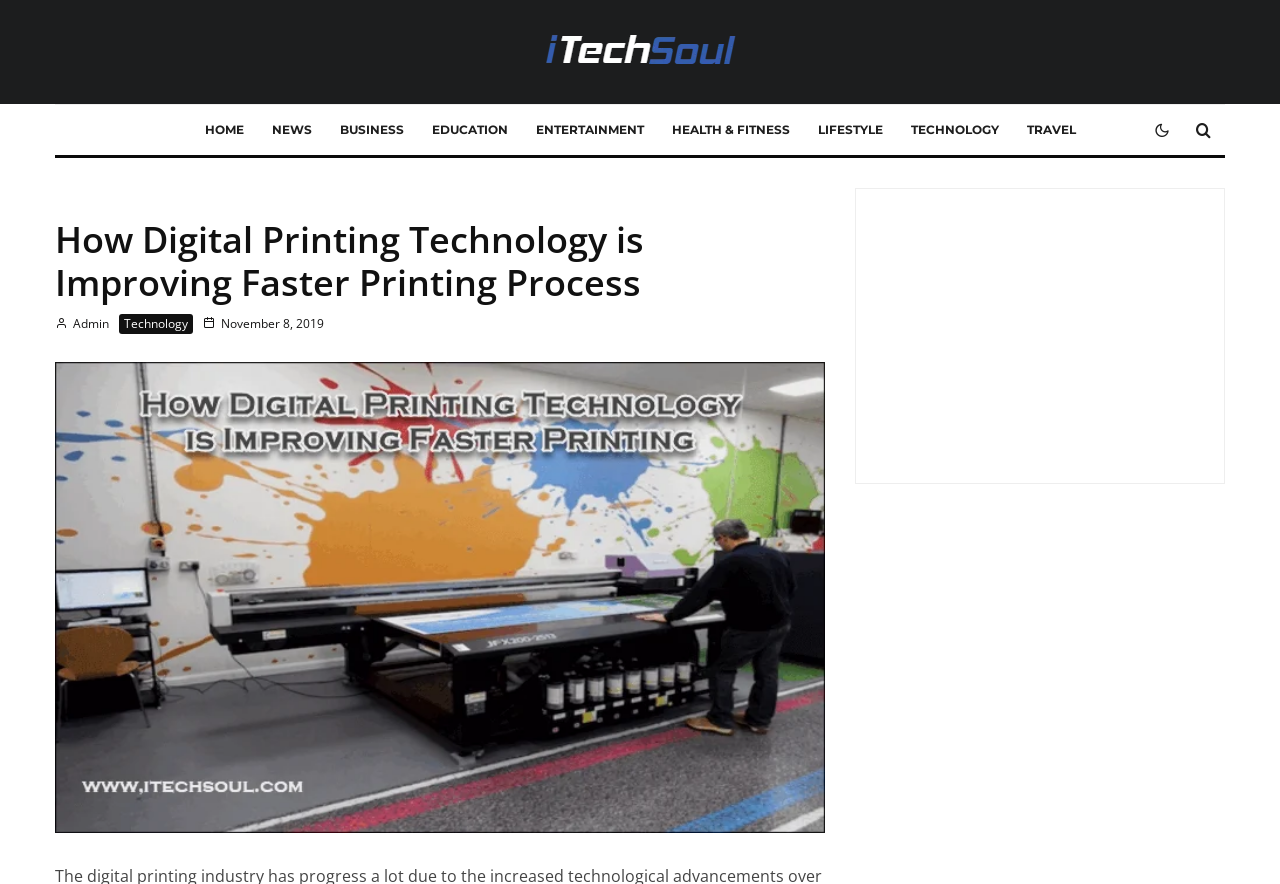Using the information from the screenshot, answer the following question thoroughly:
How many social media links are there?

I counted the number of social media links by looking at the links ' ' and '' located at the top right corner of the webpage.